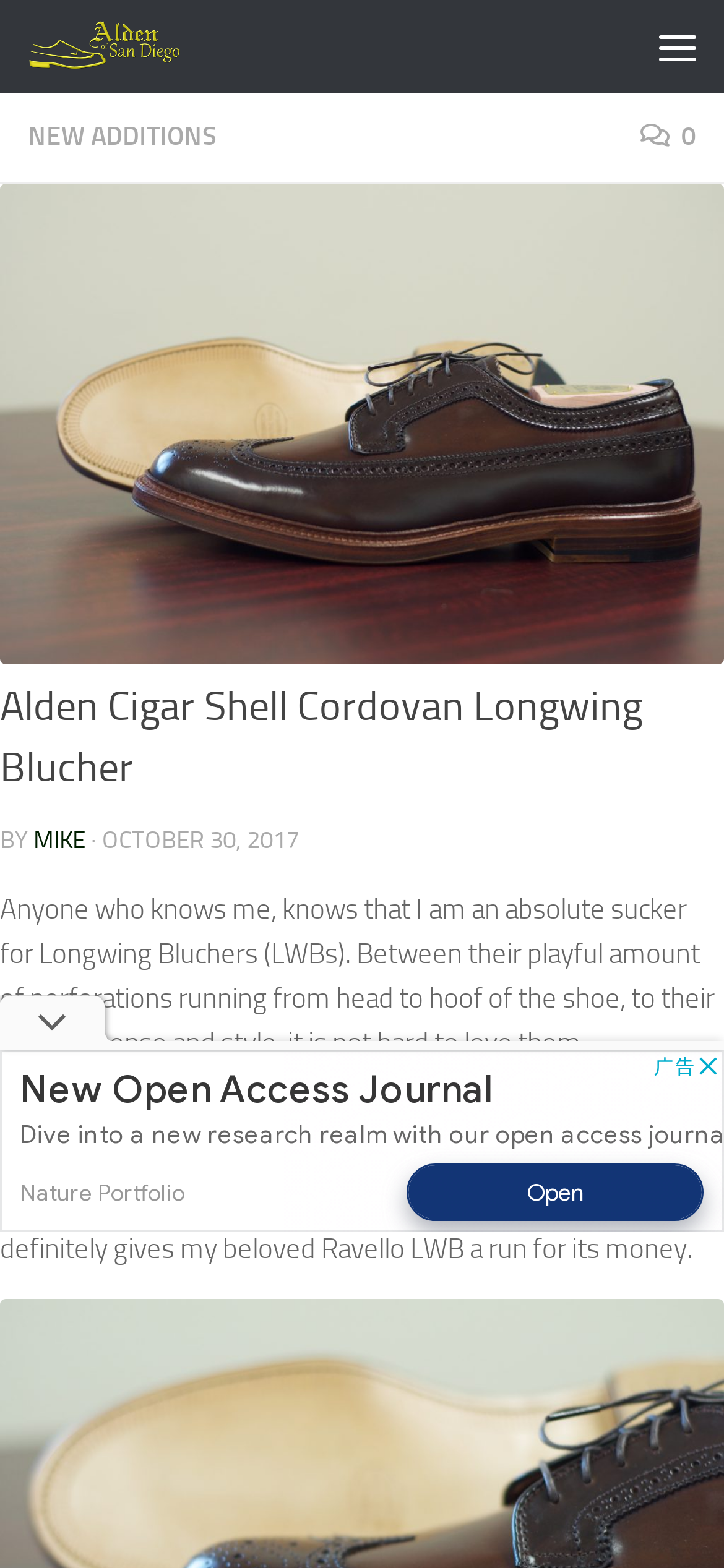Provide the bounding box coordinates in the format (top-left x, top-left y, bottom-right x, bottom-right y). All values are floating point numbers between 0 and 1. Determine the bounding box coordinate of the UI element described as: New Additions

[0.038, 0.077, 0.3, 0.097]